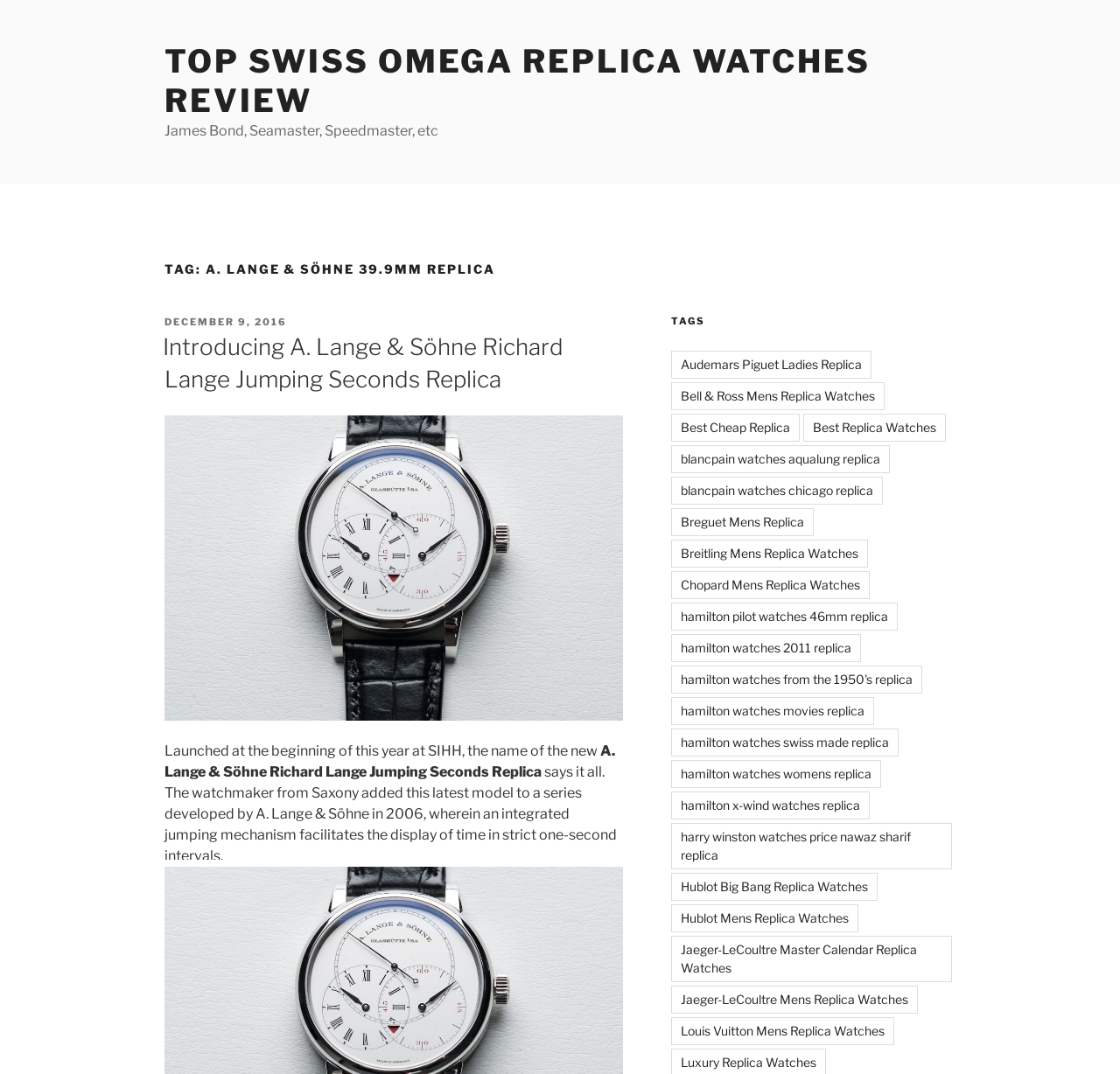Examine the screenshot and answer the question in as much detail as possible: What is the name of the watch introduced by A. Lange & Söhne?

The name of the watch introduced by A. Lange & Söhne can be determined by looking at the heading 'Introducing A. Lange & Söhne Richard Lange Jumping Seconds Replica' which indicates that the watch is called Richard Lange Jumping Seconds.